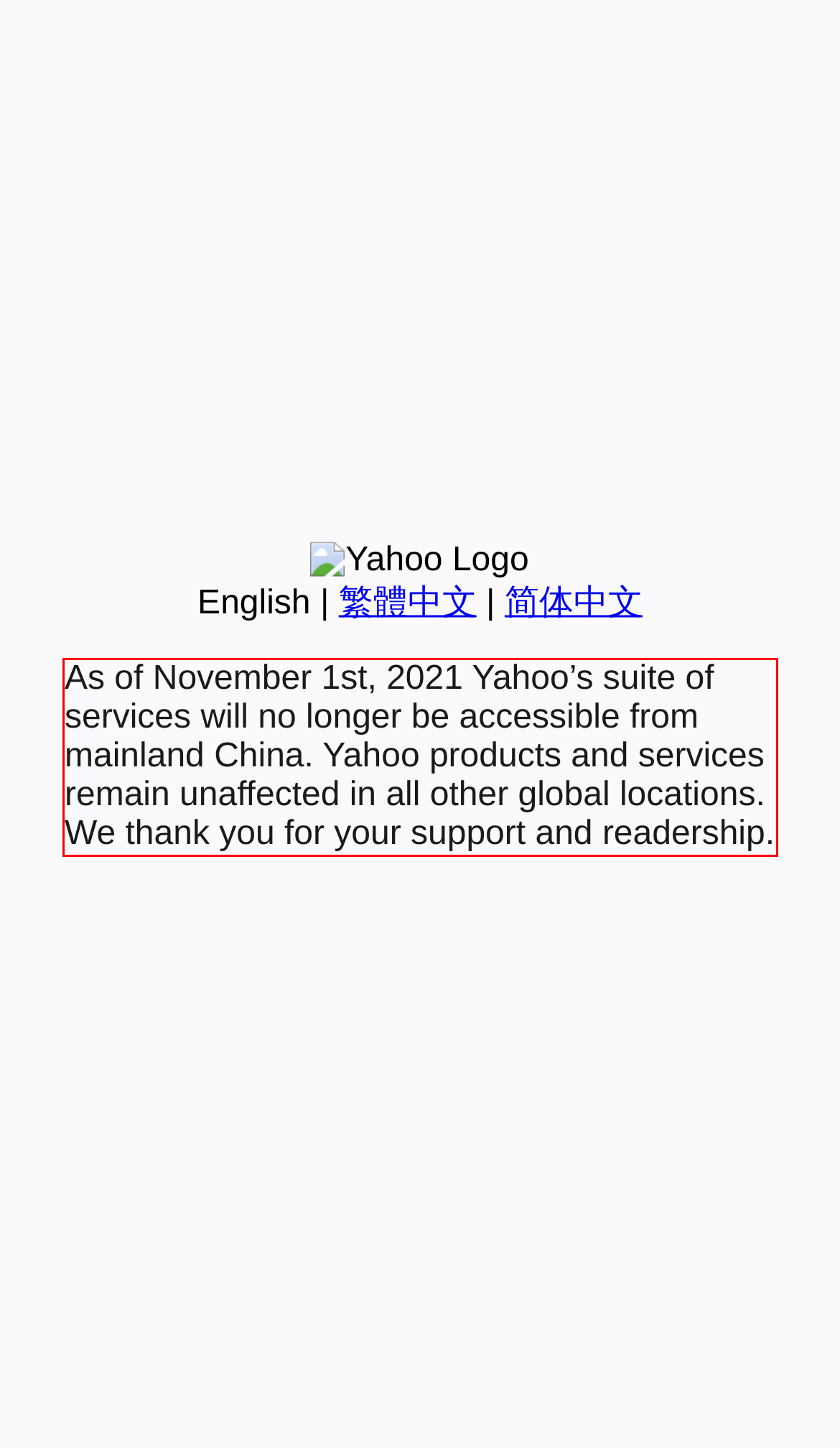Please extract the text content from the UI element enclosed by the red rectangle in the screenshot.

As of November 1st, 2021 Yahoo’s suite of services will no longer be accessible from mainland China. Yahoo products and services remain unaffected in all other global locations. We thank you for your support and readership.